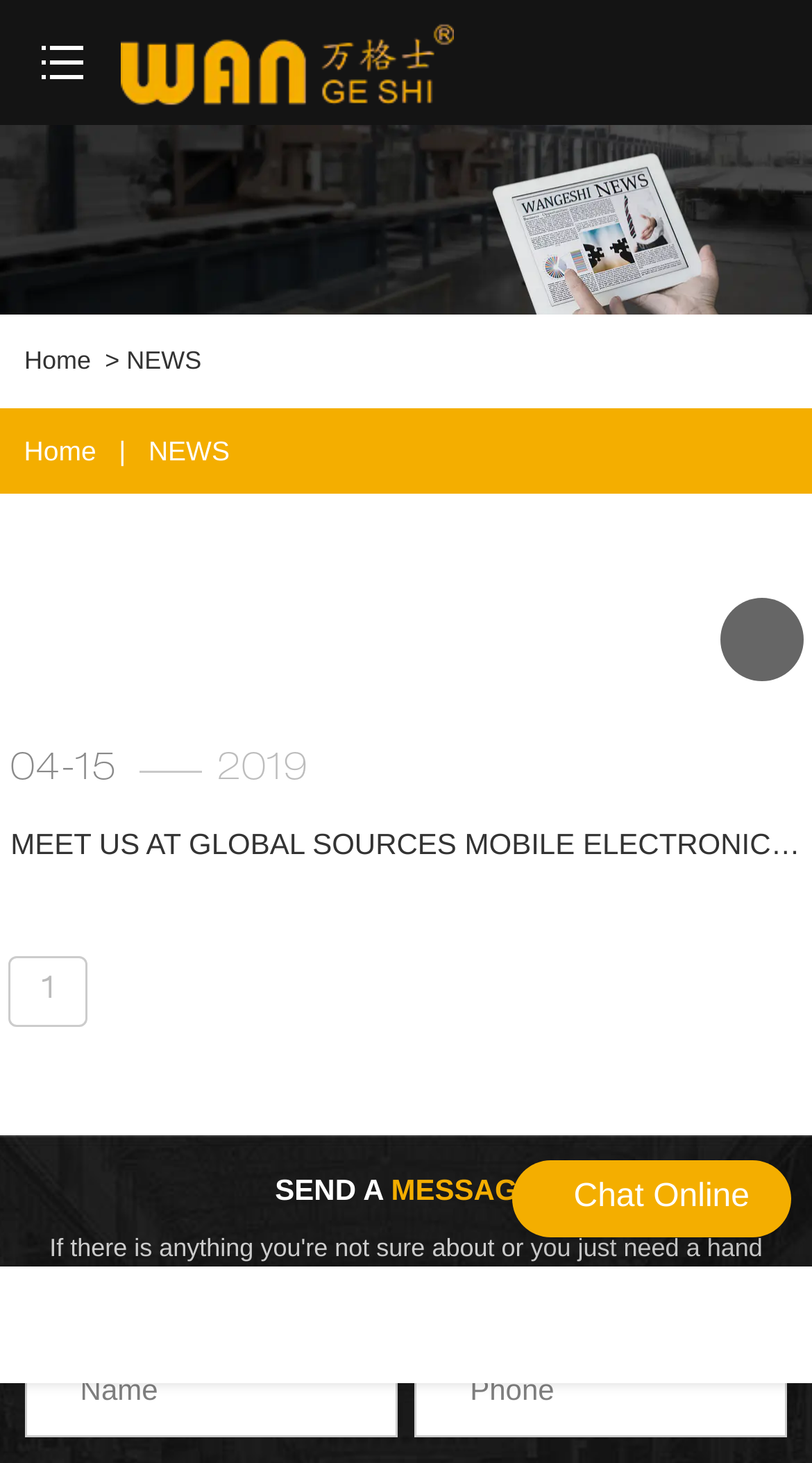Examine the screenshot and answer the question in as much detail as possible: How many navigation links are there?

There are two navigation links, 'Home' and 'NEWS', which can be found at the top of the page.